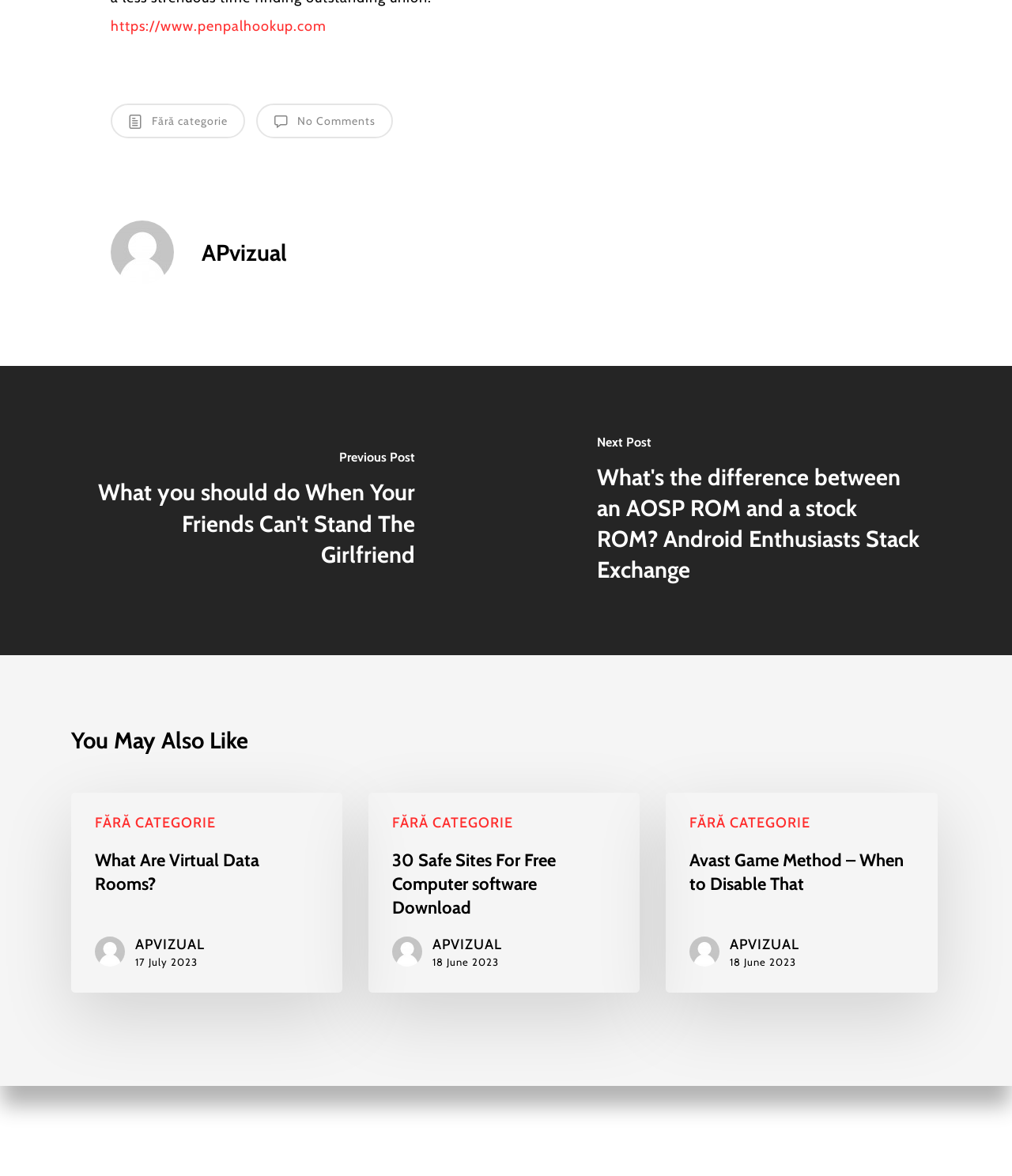Locate the coordinates of the bounding box for the clickable region that fulfills this instruction: "Click on the APvizual link".

[0.199, 0.203, 0.284, 0.227]